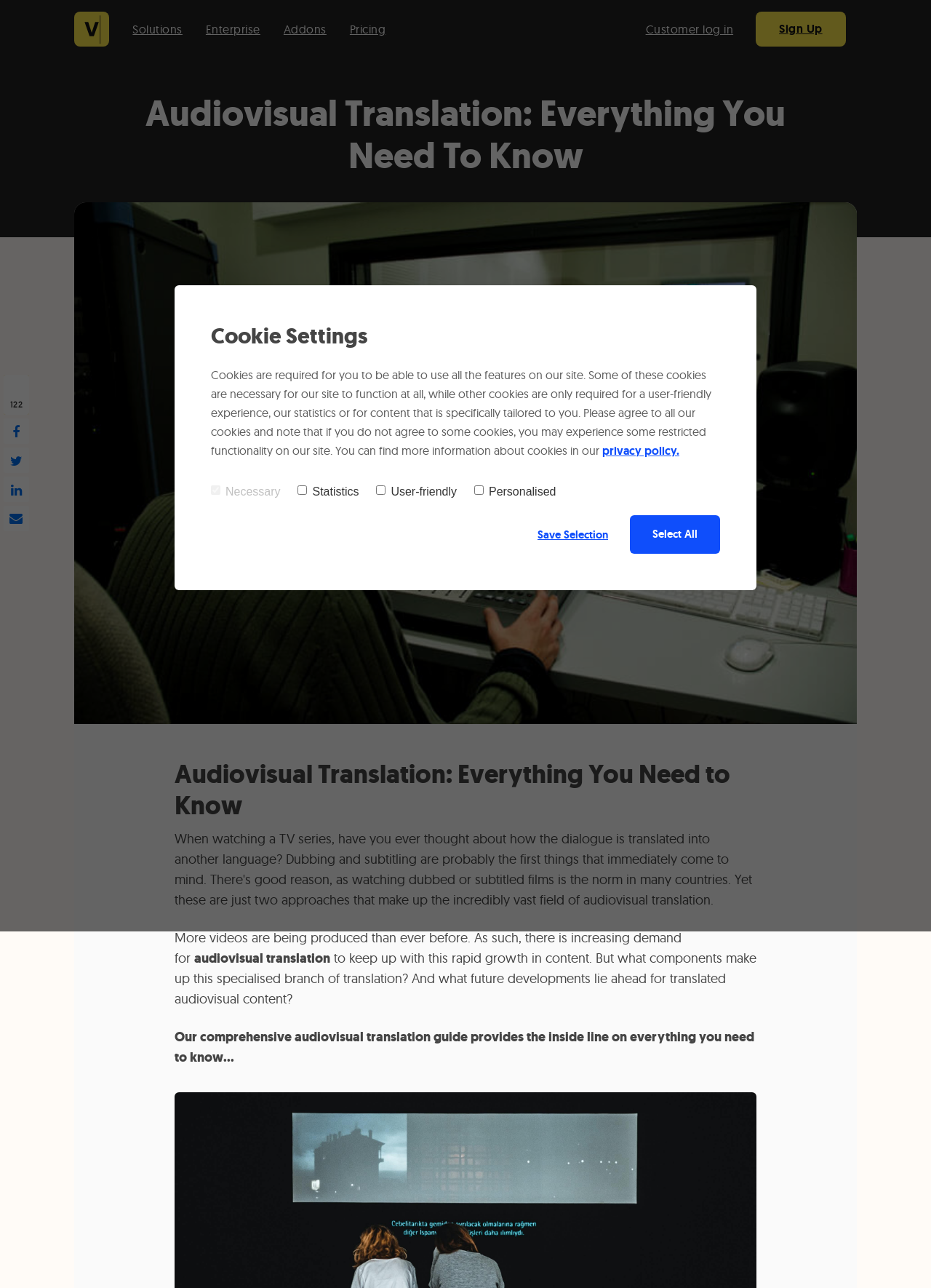Locate and provide the bounding box coordinates for the HTML element that matches this description: "For Teams".

[0.052, 0.134, 0.111, 0.159]